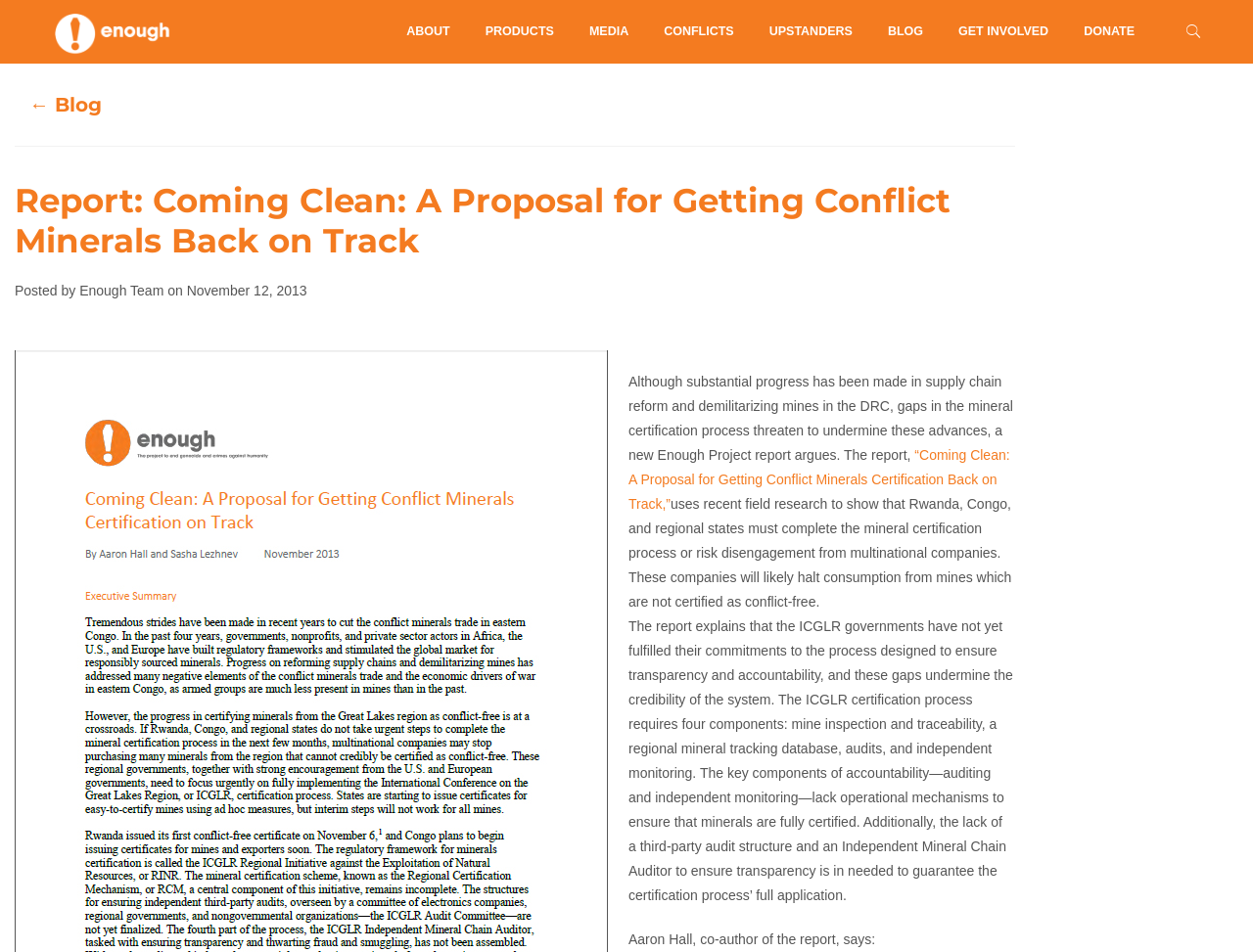Can you determine the main header of this webpage?

Report: Coming Clean: A Proposal for Getting Conflict Minerals Back on Track